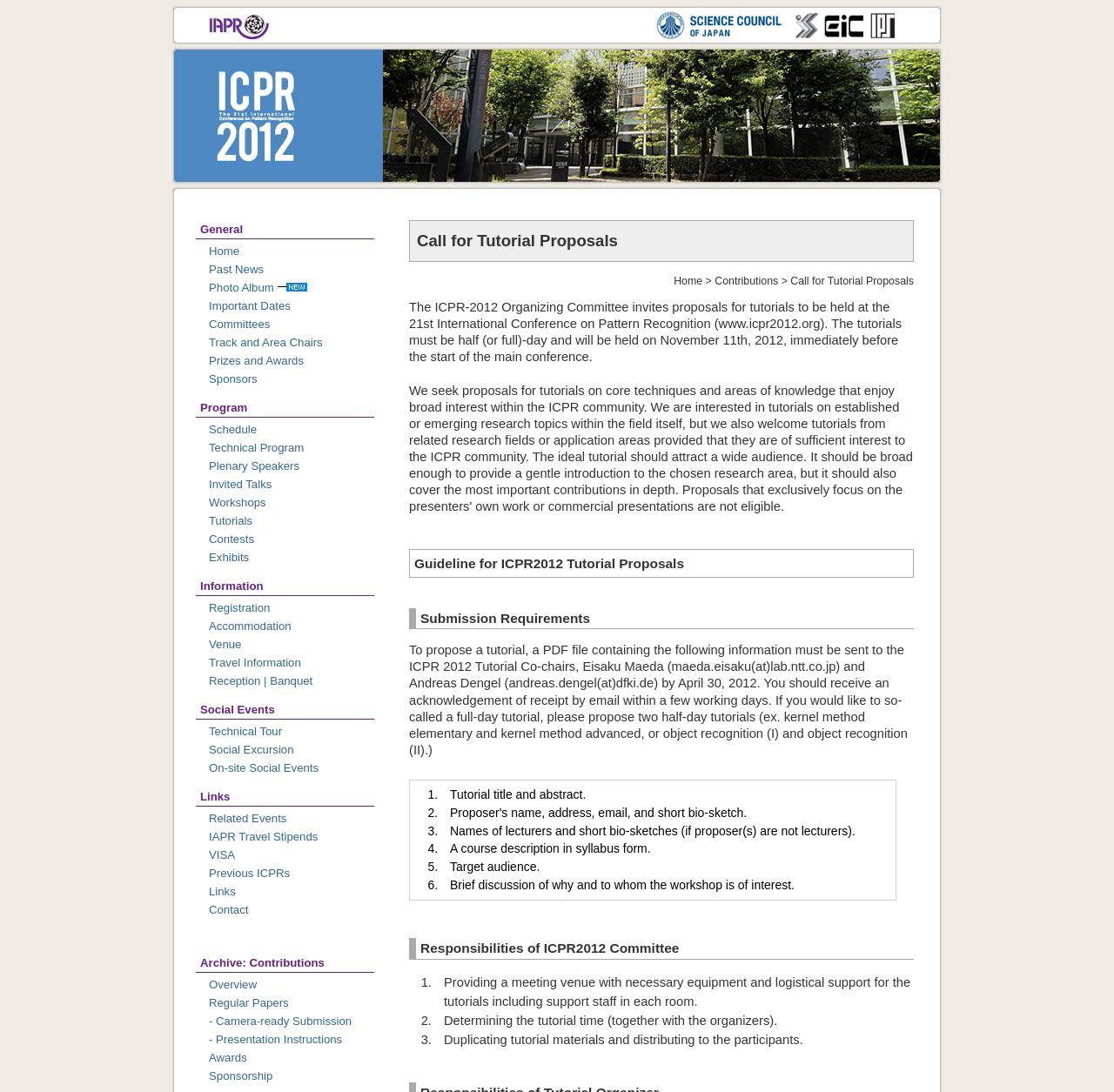Identify the bounding box coordinates of the specific part of the webpage to click to complete this instruction: "View Charity Shops".

None